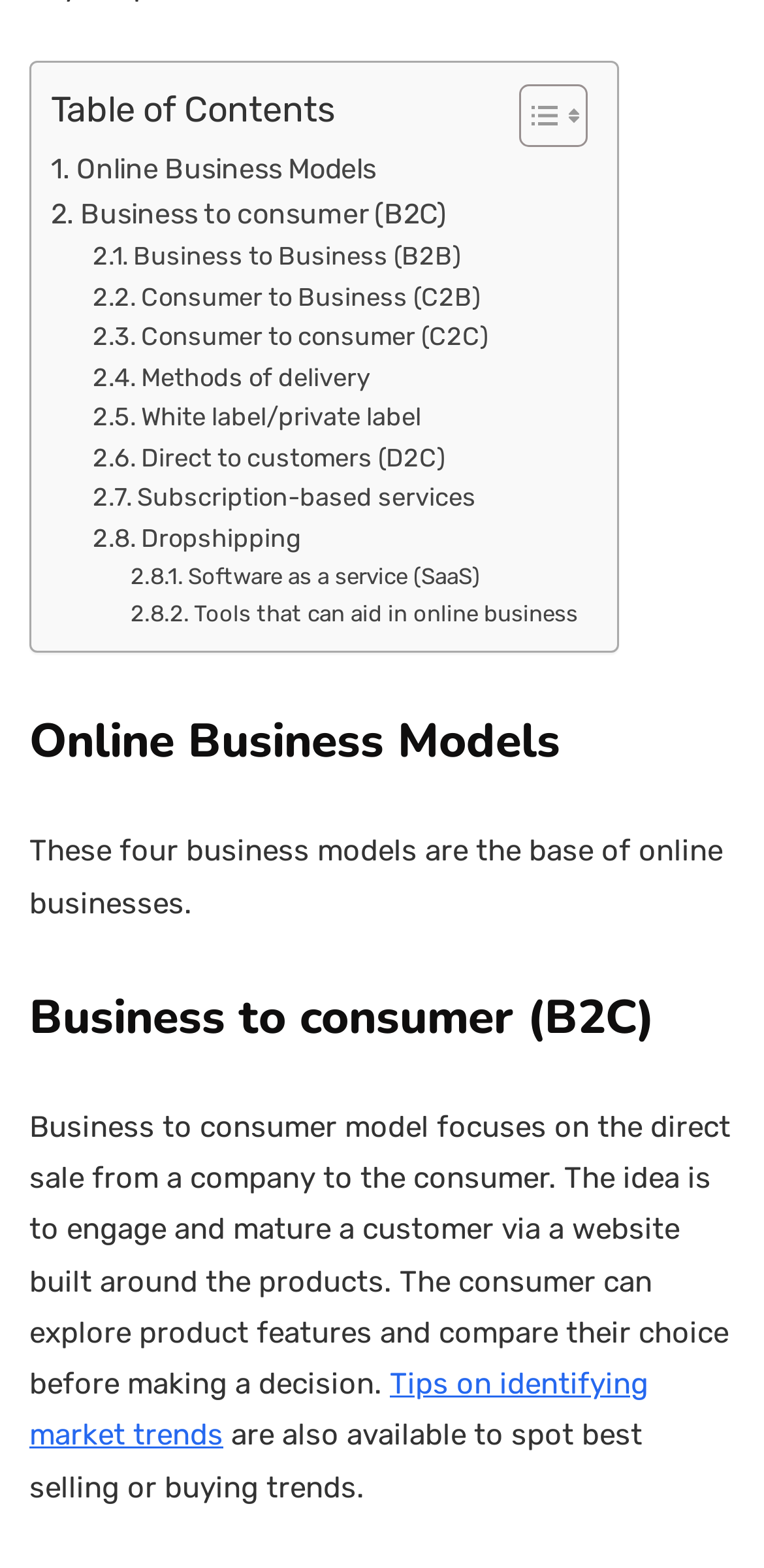Analyze the image and provide a detailed answer to the question: What is the main topic of this webpage?

The main topic of this webpage is 'Online Business Models' as indicated by the heading 'Online Business Models' at the top of the page, which is also supported by the various links and descriptions related to online business models.